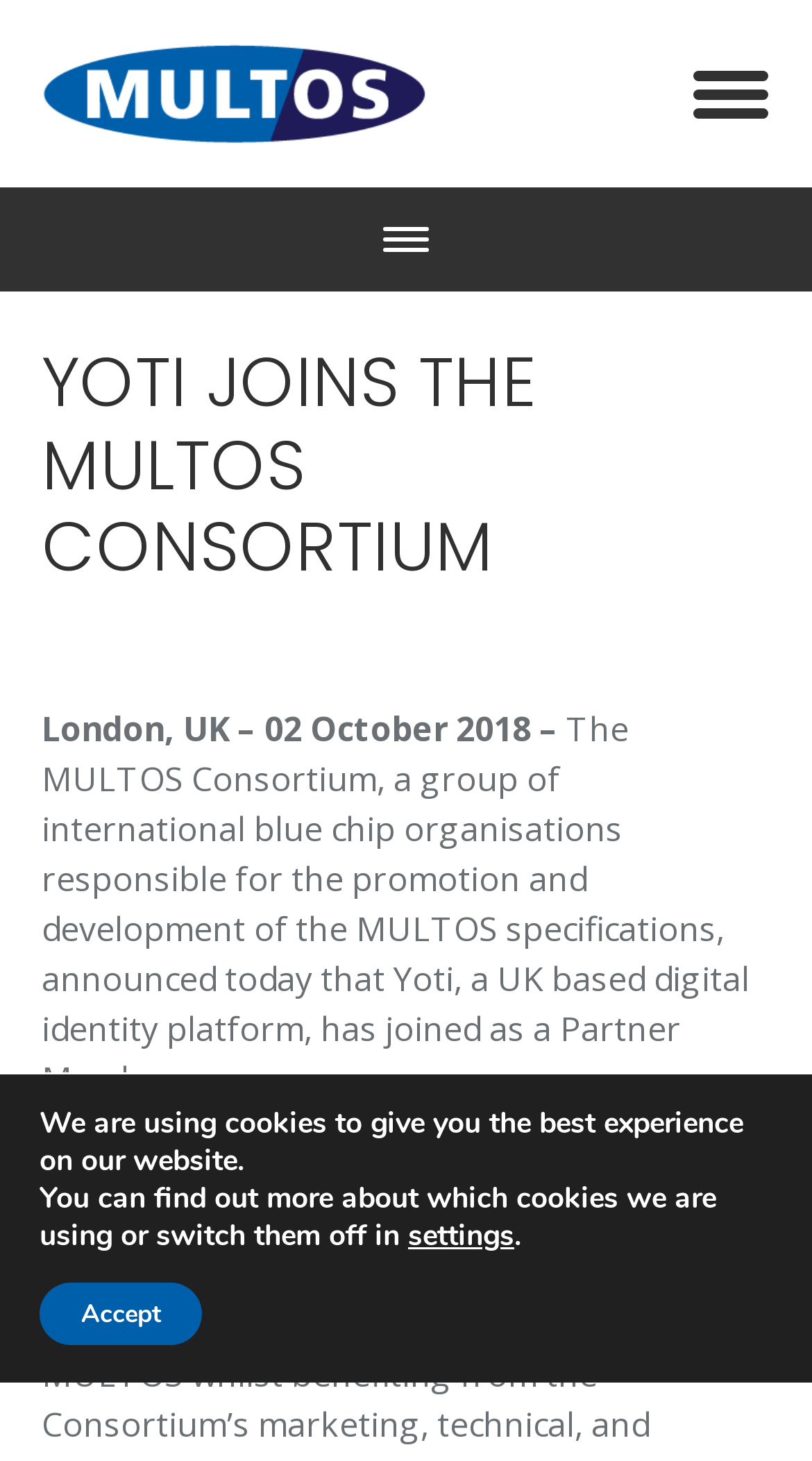Articulate a detailed summary of the webpage's content and design.

The webpage appears to be a press release or news article about Yoti joining the MULTOS Consortium. At the top of the page, there are three links, with the first one located on the left side, the second one on the right side, and the third one in the middle. 

Below these links, there is a heading that reads "YOTI JOINS THE MULTOS CONSORTIUM" which spans across the entire width of the page. 

Underneath the heading, there are two blocks of text. The first block is a brief location and date description, "London, UK – 02 October 2018 –", and the second block is a longer paragraph that provides more details about the announcement, including the role of the MULTOS Consortium and Yoti's involvement as a Partner Member.

At the bottom of the page, there is a GDPR Cookie Banner that takes up the full width of the page. Within this banner, there are three elements: two blocks of text that explain the use of cookies on the website, and two buttons, "settings" and "Accept", which allow users to manage their cookie preferences. The "settings" button is located on the right side of the banner, while the "Accept" button is on the left side.